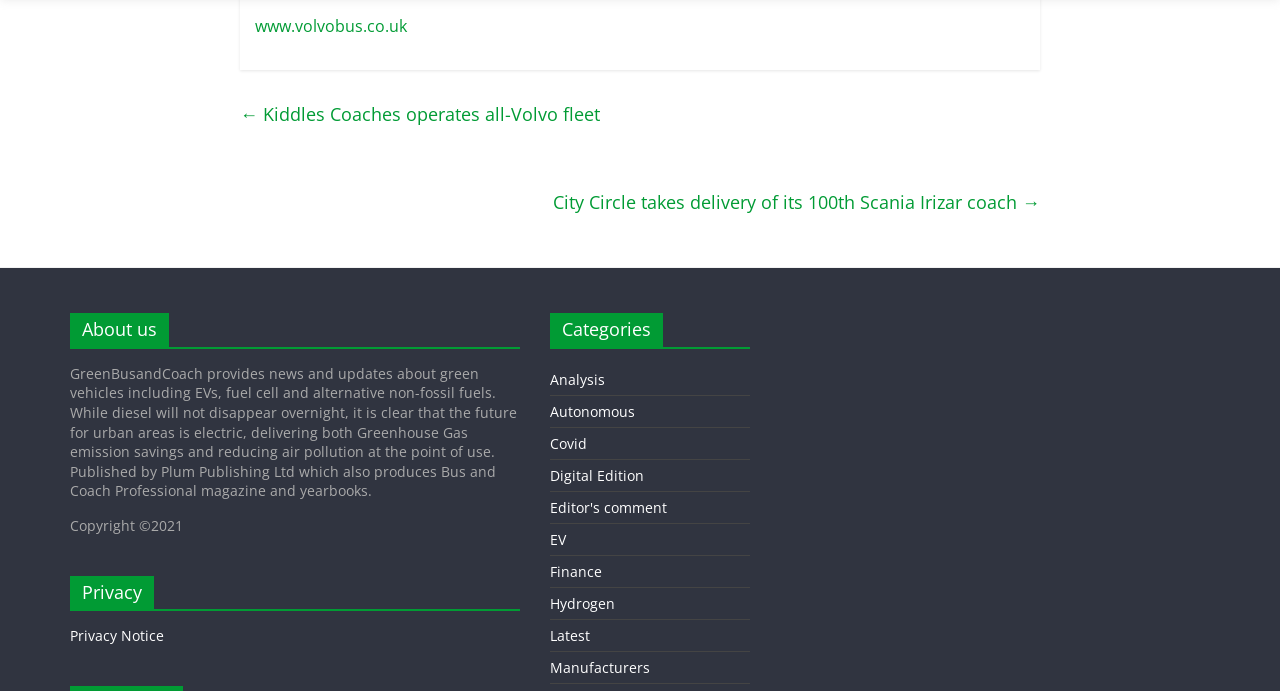What is the purpose of the website?
Please use the image to deliver a detailed and complete answer.

The StaticText element with the text 'GreenBusandCoach provides news and updates about green vehicles including EVs, fuel cell and alternative non-fossil fuels.' suggests that the purpose of the website is to provide news and updates about green vehicles.